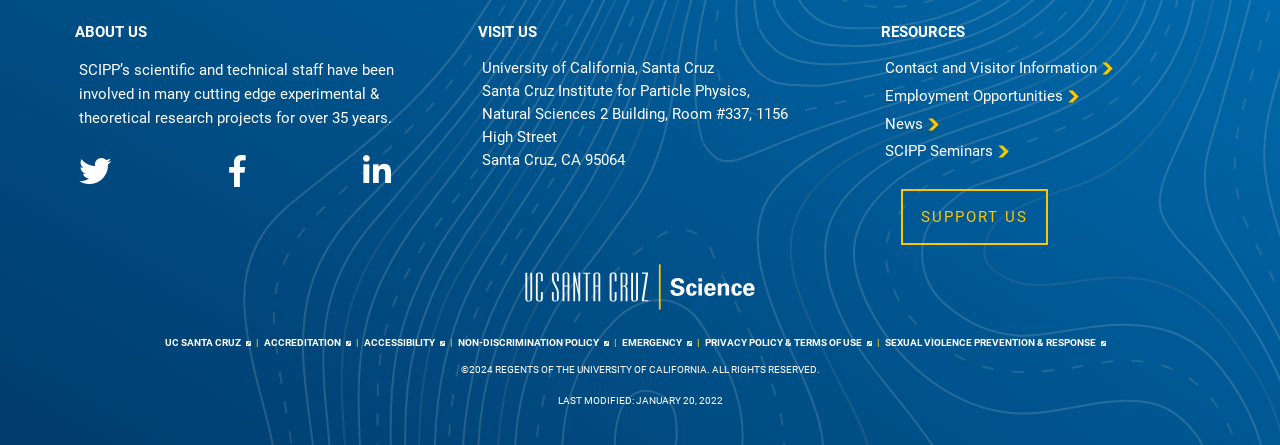Determine the bounding box coordinates of the section I need to click to execute the following instruction: "Visit the university". Provide the coordinates as four float numbers between 0 and 1, i.e., [left, top, right, bottom].

[0.377, 0.134, 0.616, 0.383]